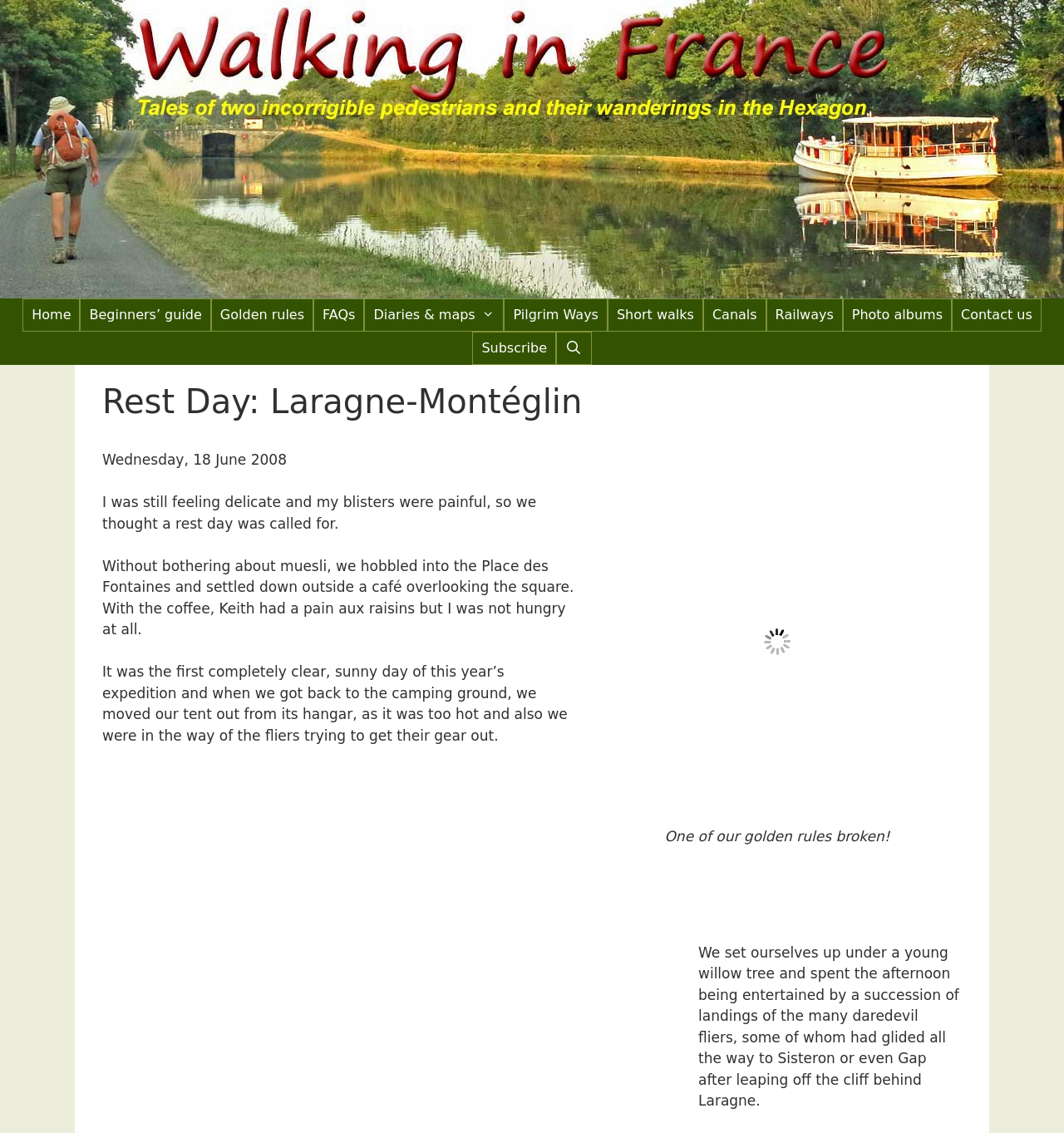Locate the bounding box coordinates of the clickable part needed for the task: "Search using the search bar".

[0.523, 0.293, 0.556, 0.322]